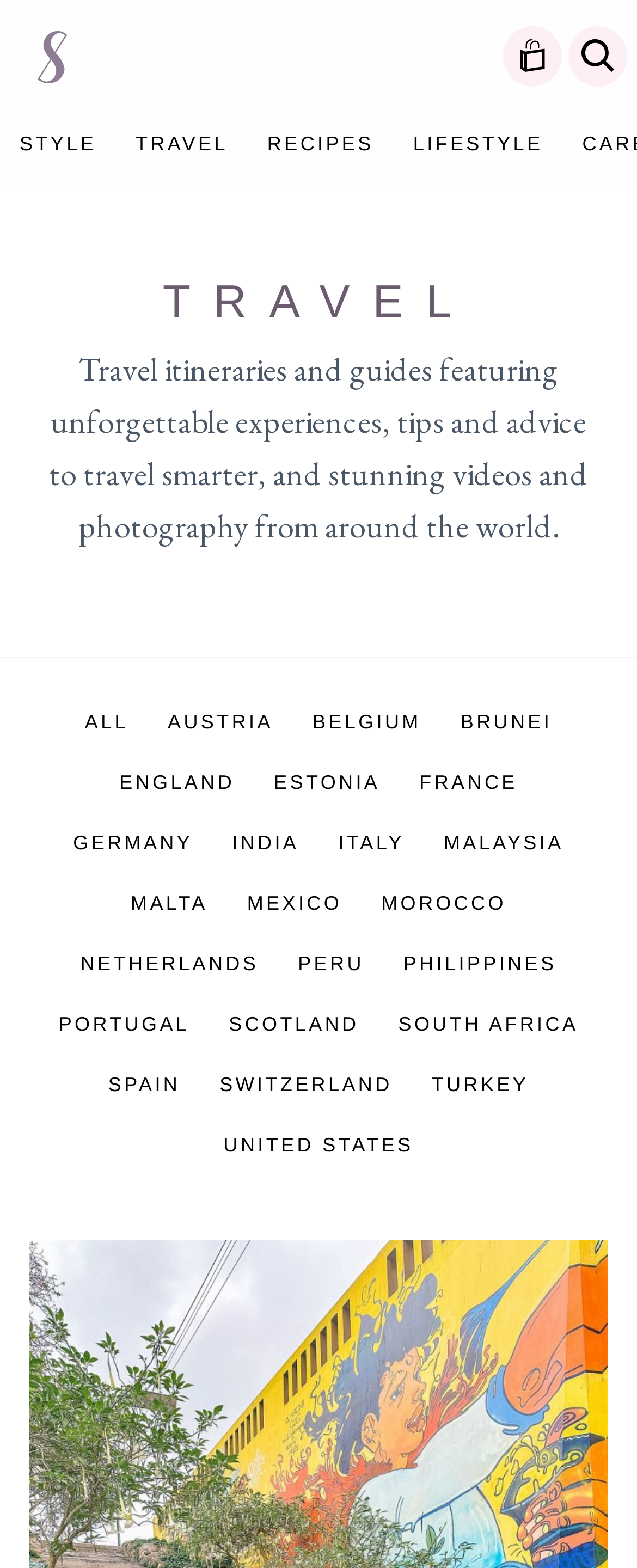Can you pinpoint the bounding box coordinates for the clickable element required for this instruction: "Click on the STYLE link"? The coordinates should be four float numbers between 0 and 1, i.e., [left, top, right, bottom].

[0.0, 0.074, 0.182, 0.112]